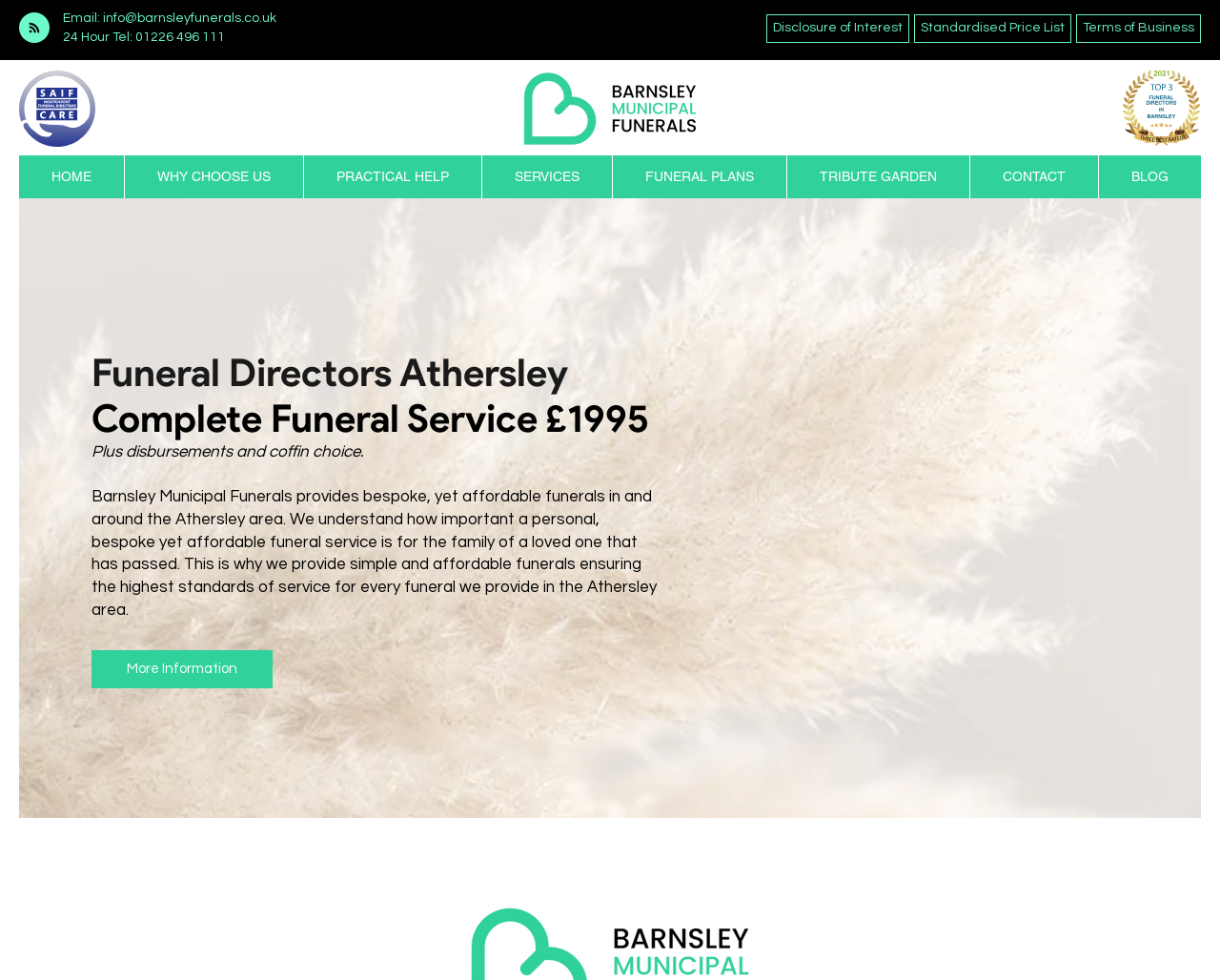Could you indicate the bounding box coordinates of the region to click in order to complete this instruction: "Read the 'Houghton High School takes first place in 27th annual bioathlon competition' article".

None